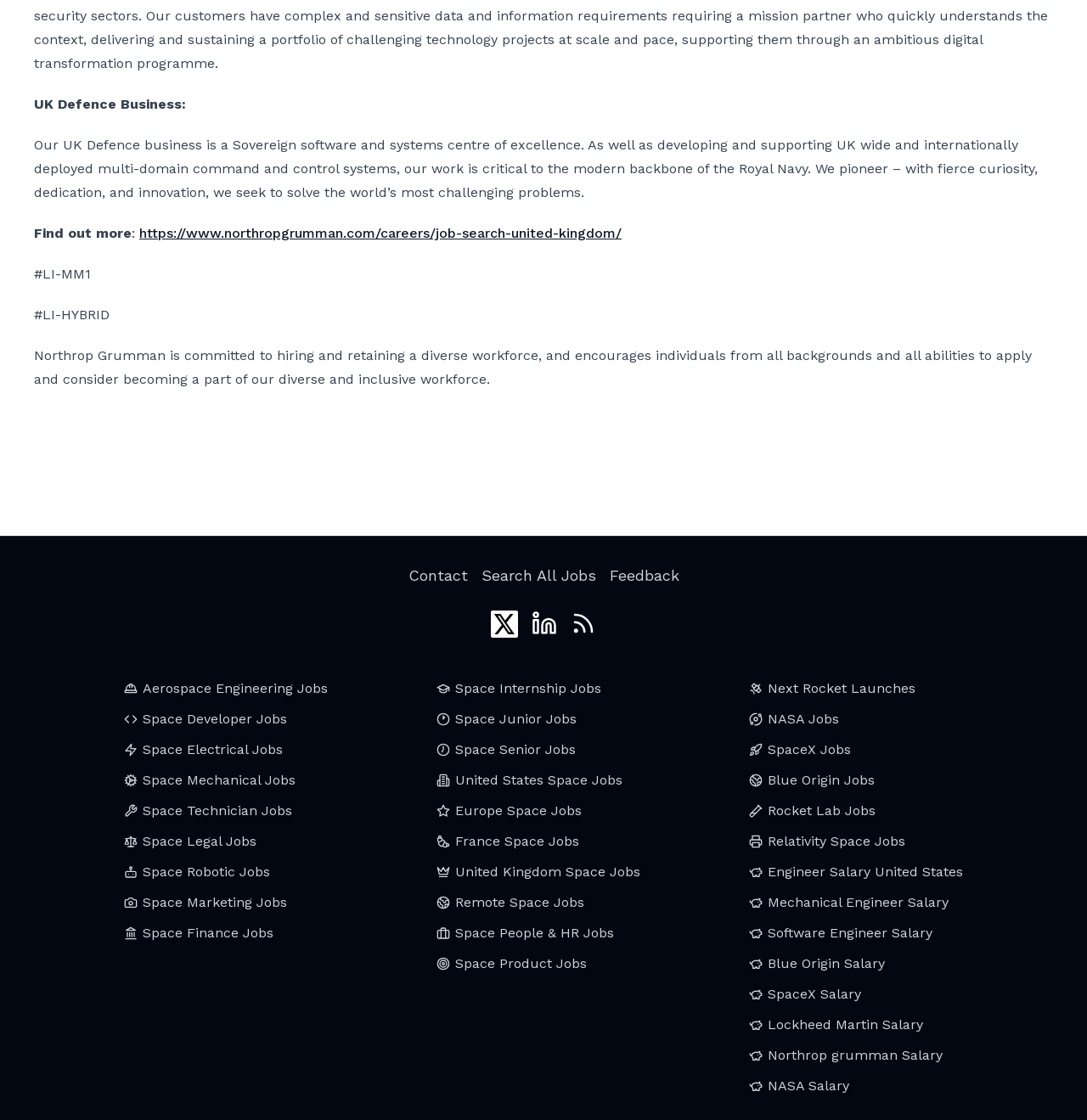What is the URL for searching jobs in the United Kingdom?
Look at the screenshot and give a one-word or phrase answer.

https://www.northropgrumman.com/careers/job-search-united-kingdom/